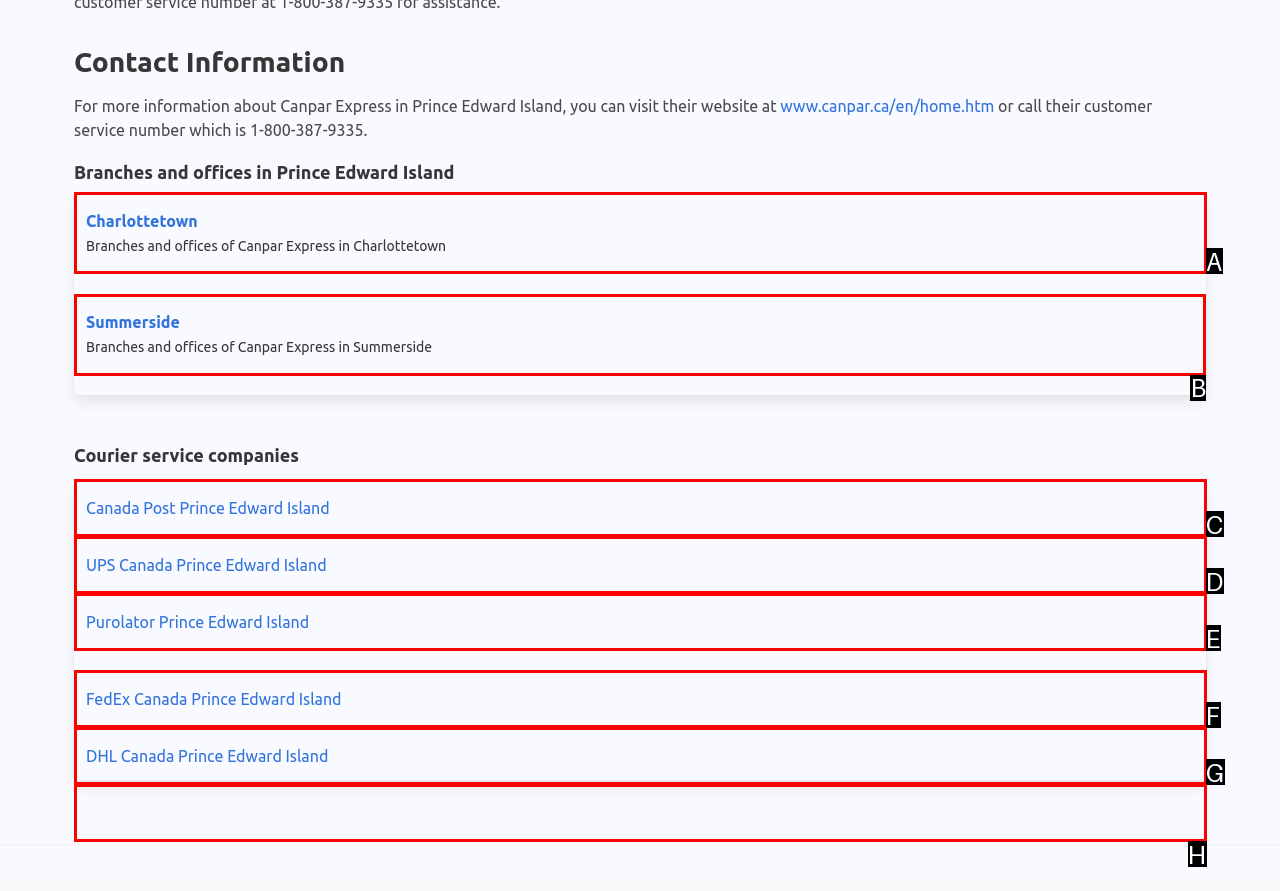Select the appropriate HTML element that needs to be clicked to execute the following task: check Summerside Branches and offices. Respond with the letter of the option.

B